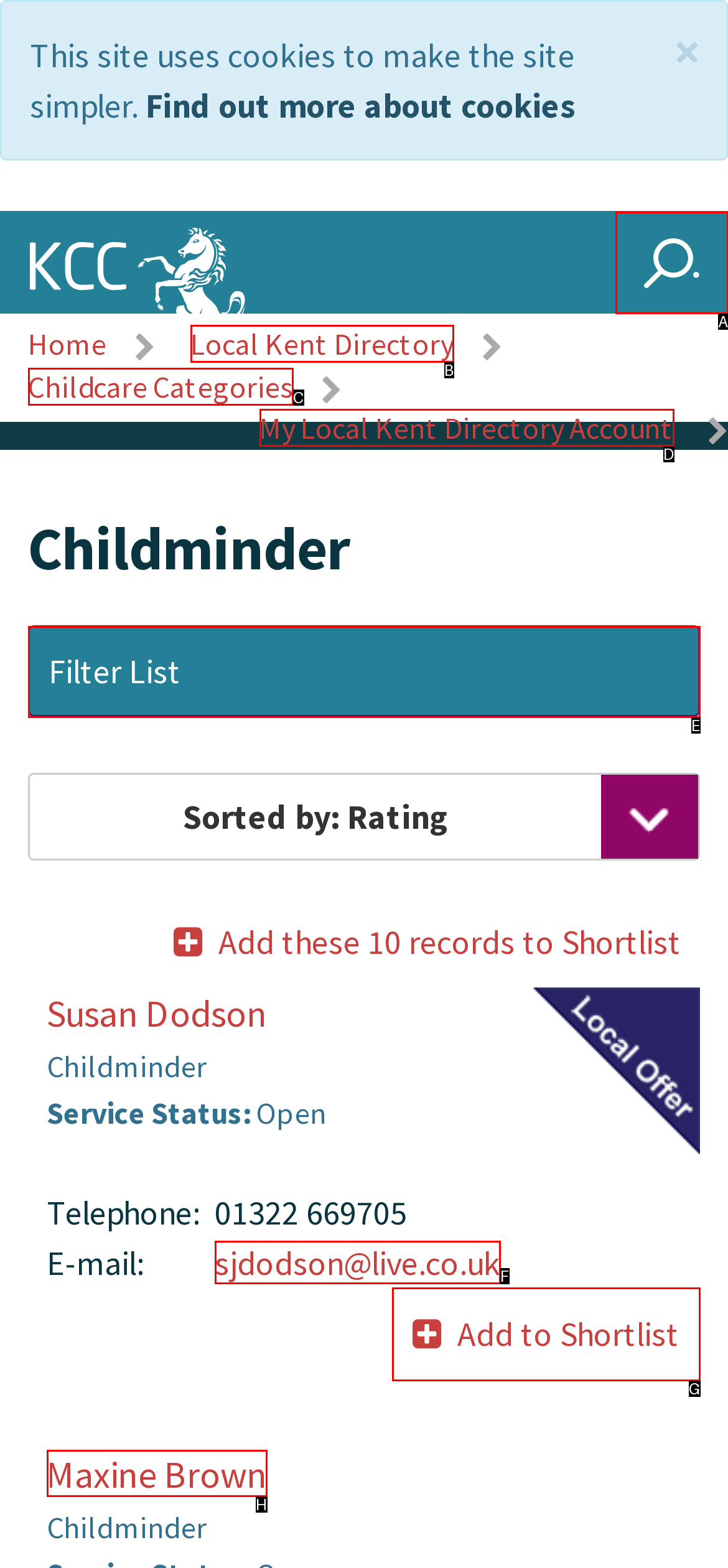Determine which HTML element to click for this task: Search for something Provide the letter of the selected choice.

A